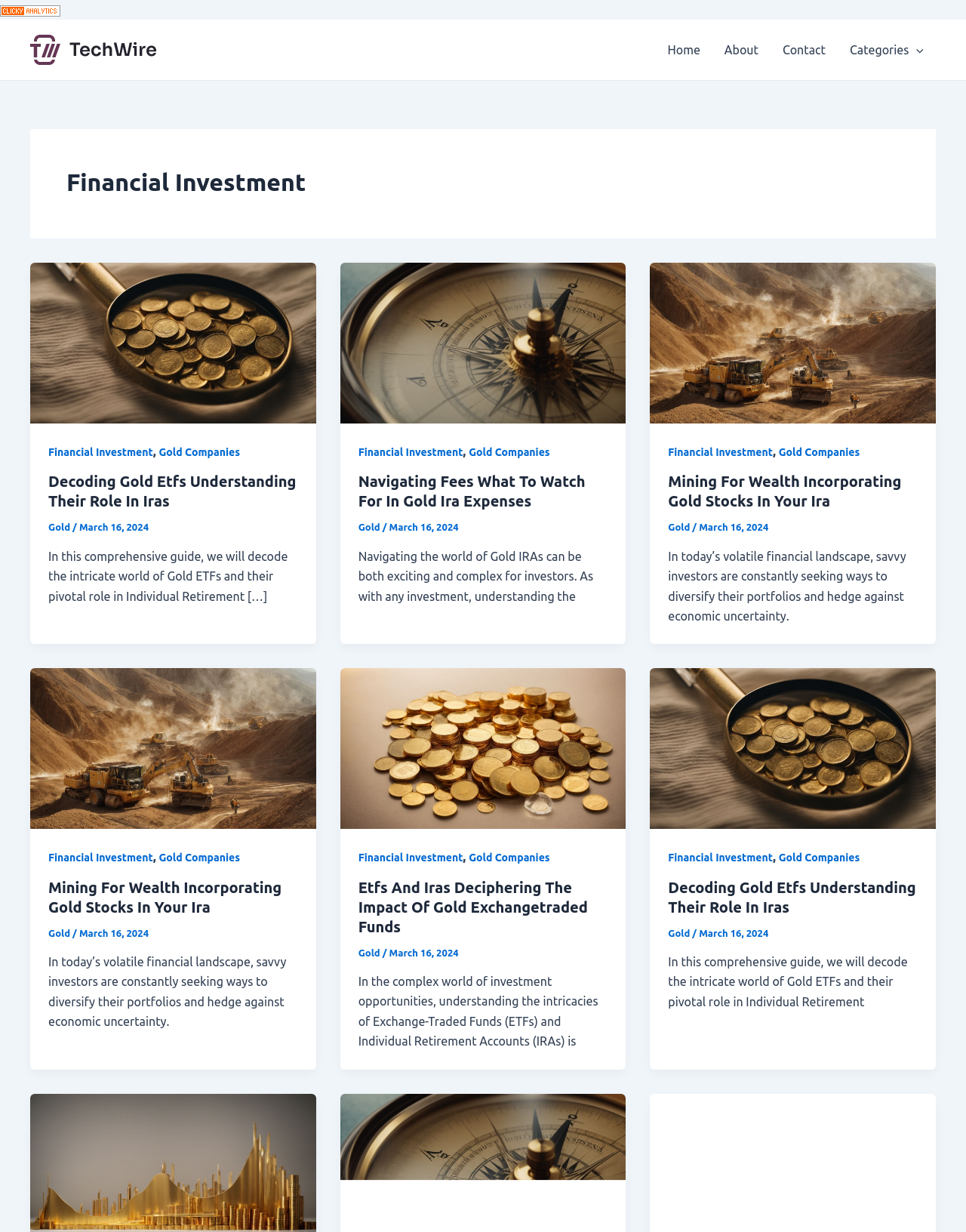What is the date of the article 'Mining For Wealth Incorporating Gold Stocks In Your Ira'?
Answer the question based on the image using a single word or a brief phrase.

March 16, 2024